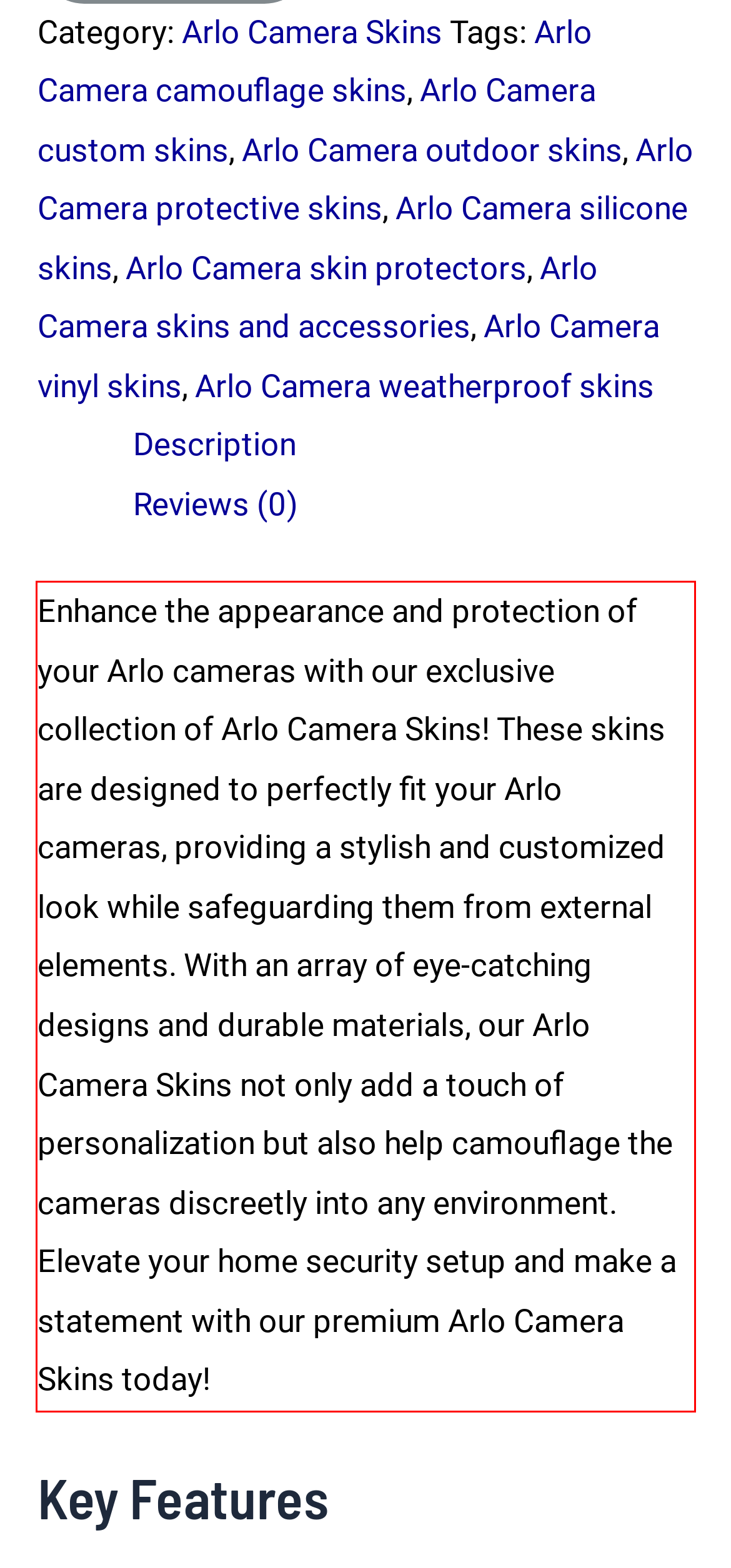Using the provided webpage screenshot, recognize the text content in the area marked by the red bounding box.

Enhance the appearance and protection of your Arlo cameras with our exclusive collection of Arlo Camera Skins! These skins are designed to perfectly fit your Arlo cameras, providing a stylish and customized look while safeguarding them from external elements. With an array of eye-catching designs and durable materials, our Arlo Camera Skins not only add a touch of personalization but also help camouflage the cameras discreetly into any environment. Elevate your home security setup and make a statement with our premium Arlo Camera Skins today!